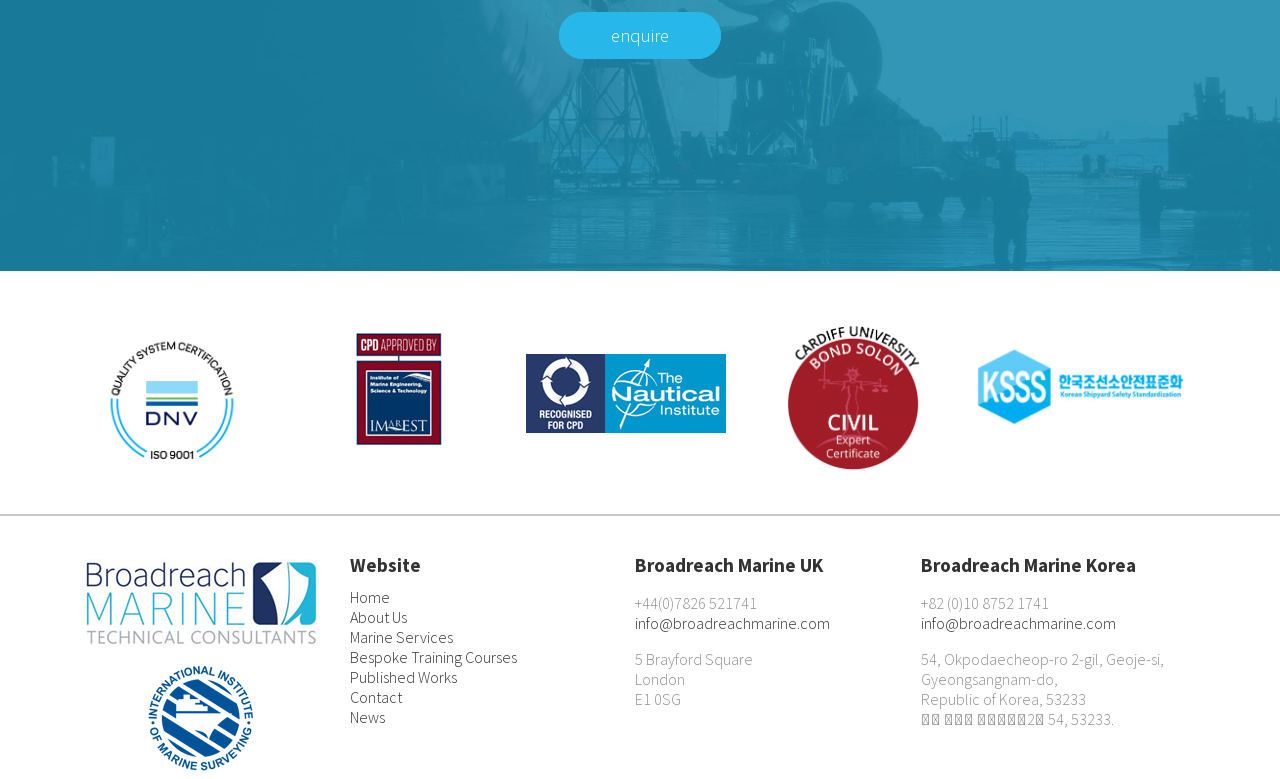Determine the bounding box coordinates of the clickable region to execute the instruction: "Go to Home". The coordinates should be four float numbers between 0 and 1, denoted as [left, top, right, bottom].

[0.273, 0.753, 0.304, 0.779]